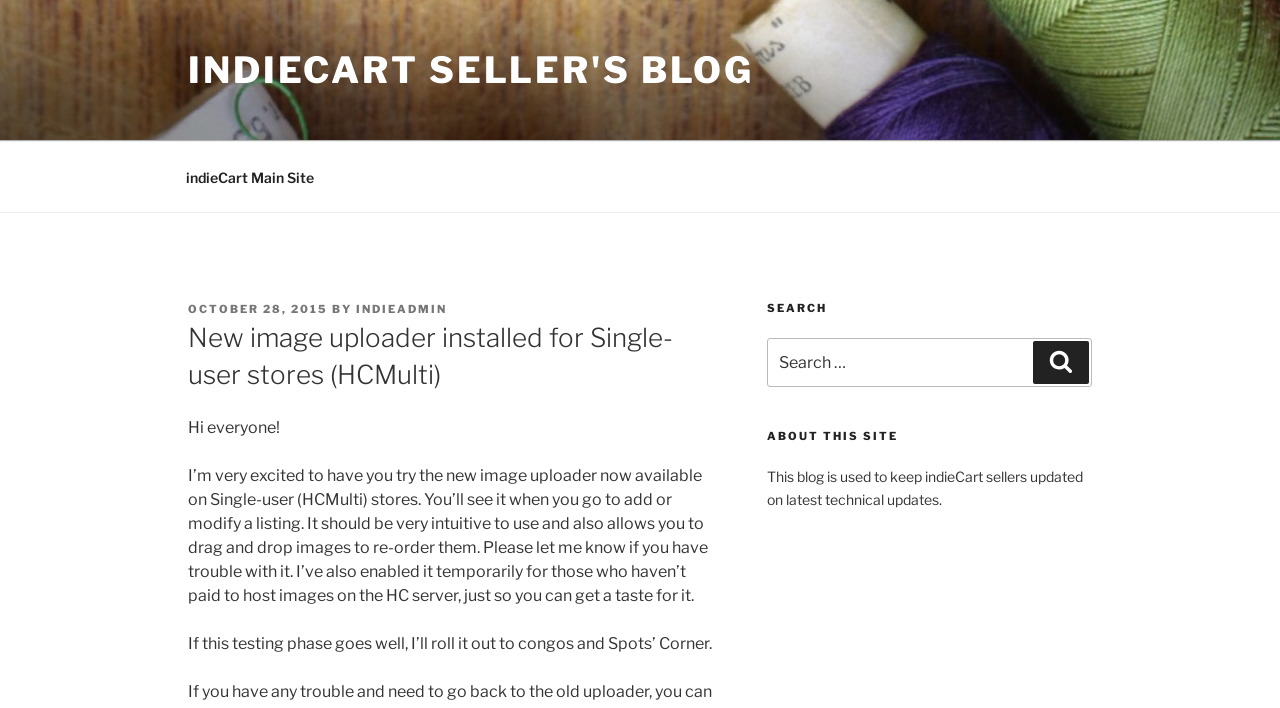What is the date of the latest article?
Provide a one-word or short-phrase answer based on the image.

OCTOBER 28, 2015